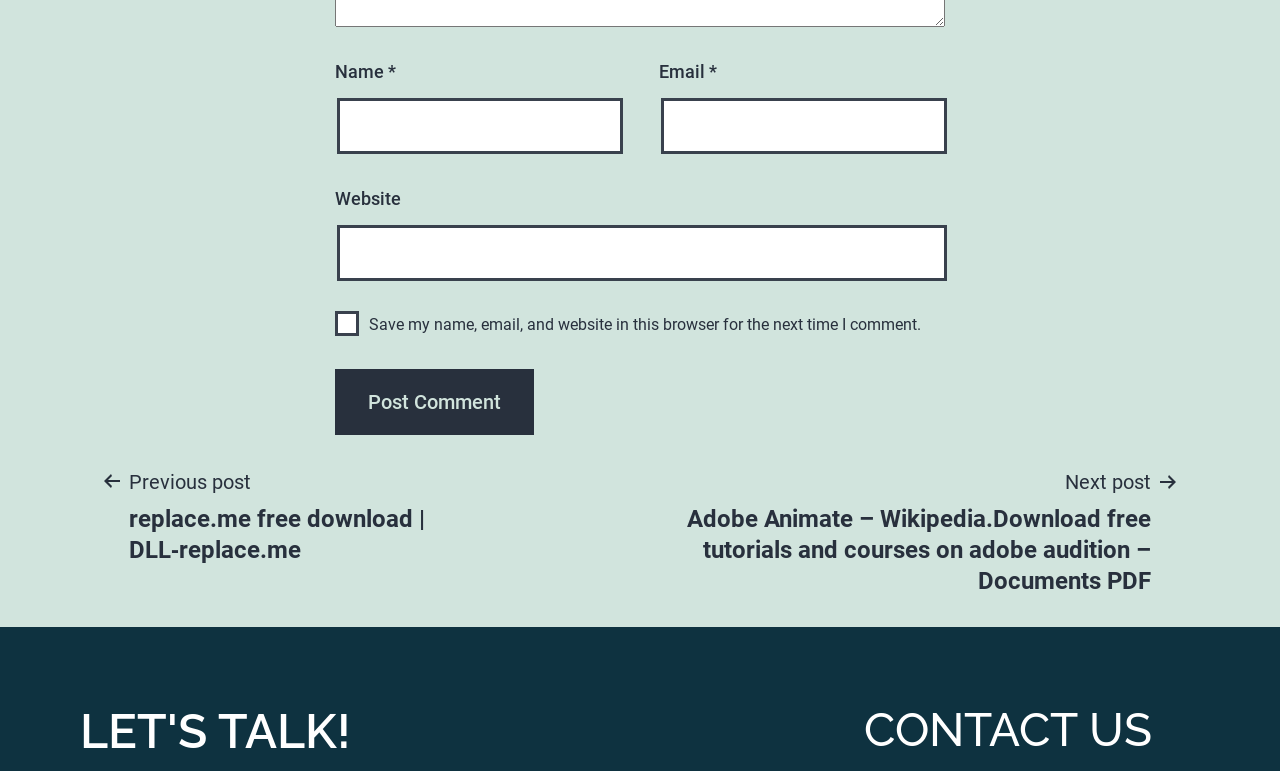Using details from the image, please answer the following question comprehensively:
What is the 'CONTACT US' section for?

The 'CONTACT US' section is a heading that is likely used to provide contact information or a contact form for users to reach out to the website administrators or owners.